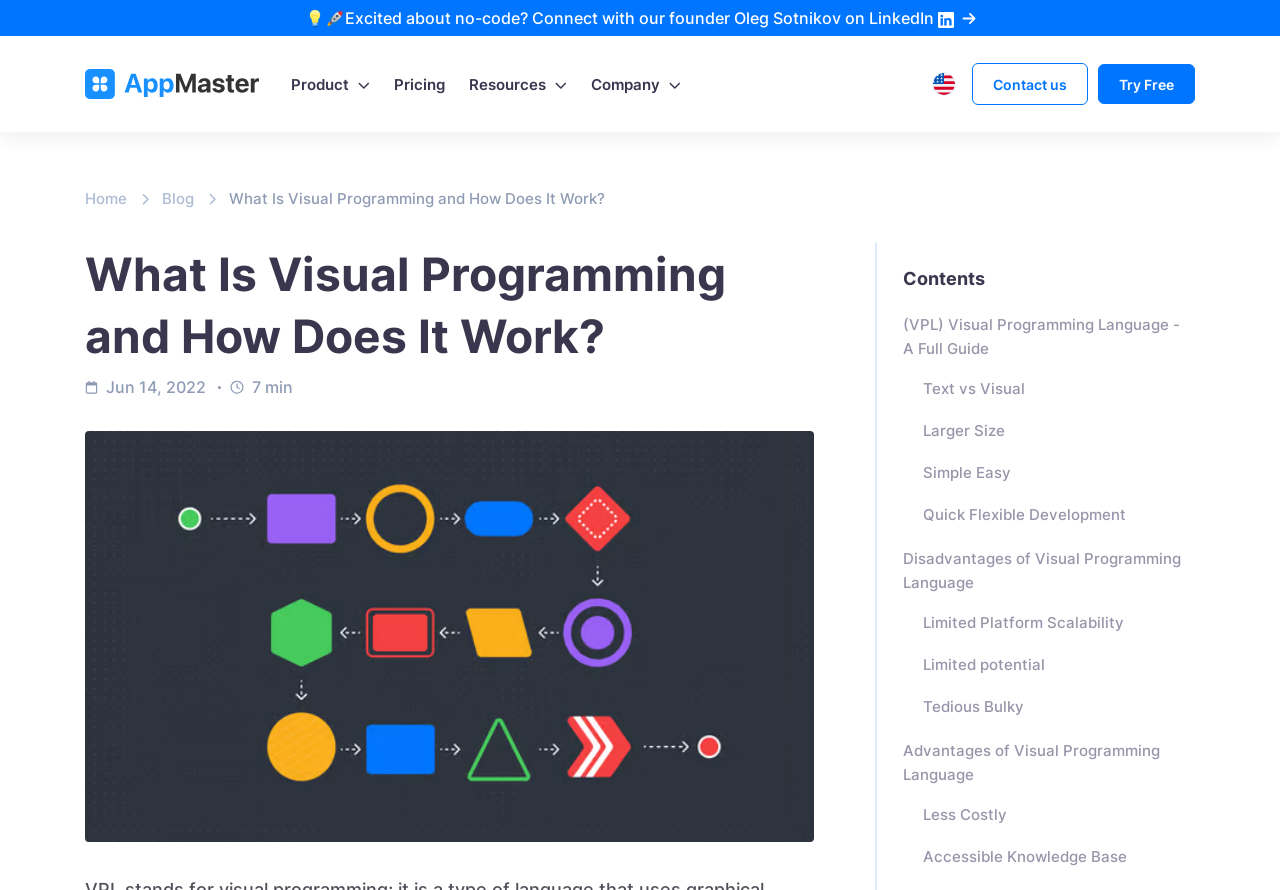What is the name of the course for beginners?
Examine the image closely and answer the question with as much detail as possible.

The course for beginners is called 'Crash Course', which can be found in the section 'AppMaster 101' with a 'Start course' button next to it.